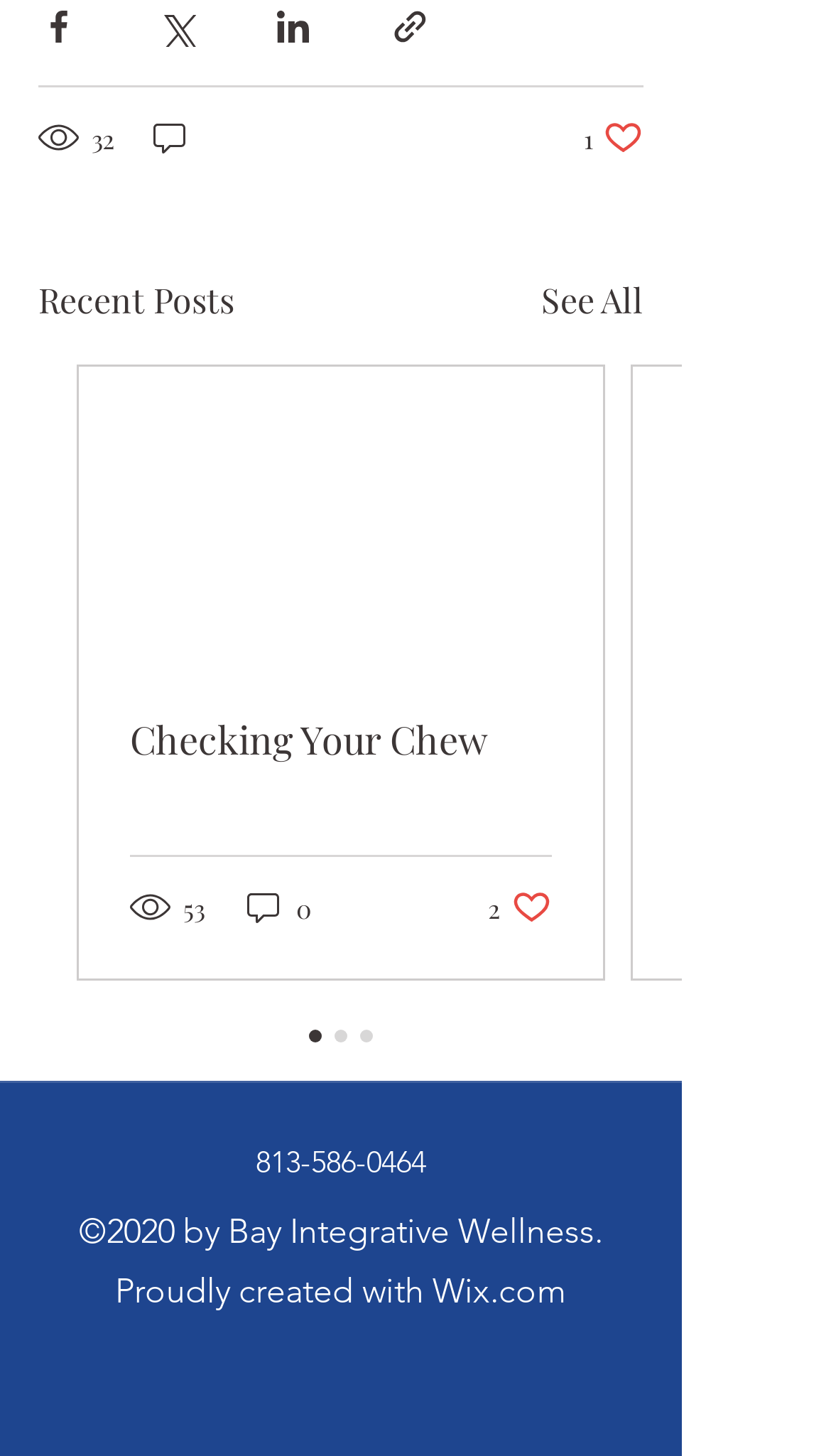Given the element description Contact Us, specify the bounding box coordinates of the corresponding UI element in the format (top-left x, top-left y, bottom-right x, bottom-right y). All values must be between 0 and 1.

None